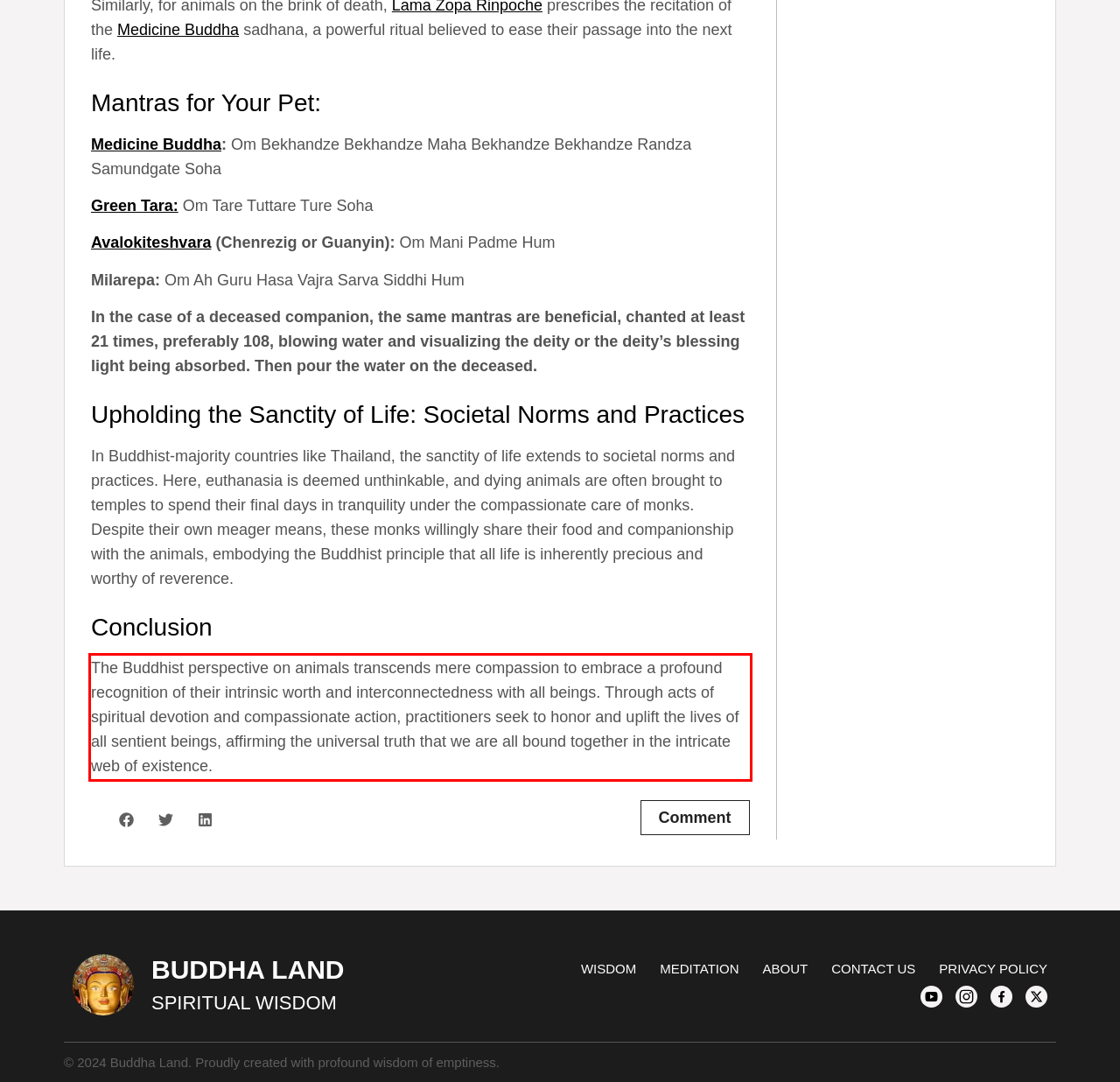With the given screenshot of a webpage, locate the red rectangle bounding box and extract the text content using OCR.

The Buddhist perspective on animals transcends mere compassion to embrace a profound recognition of their intrinsic worth and interconnectedness with all beings. Through acts of spiritual devotion and compassionate action, practitioners seek to honor and uplift the lives of all sentient beings, affirming the universal truth that we are all bound together in the intricate web of existence.